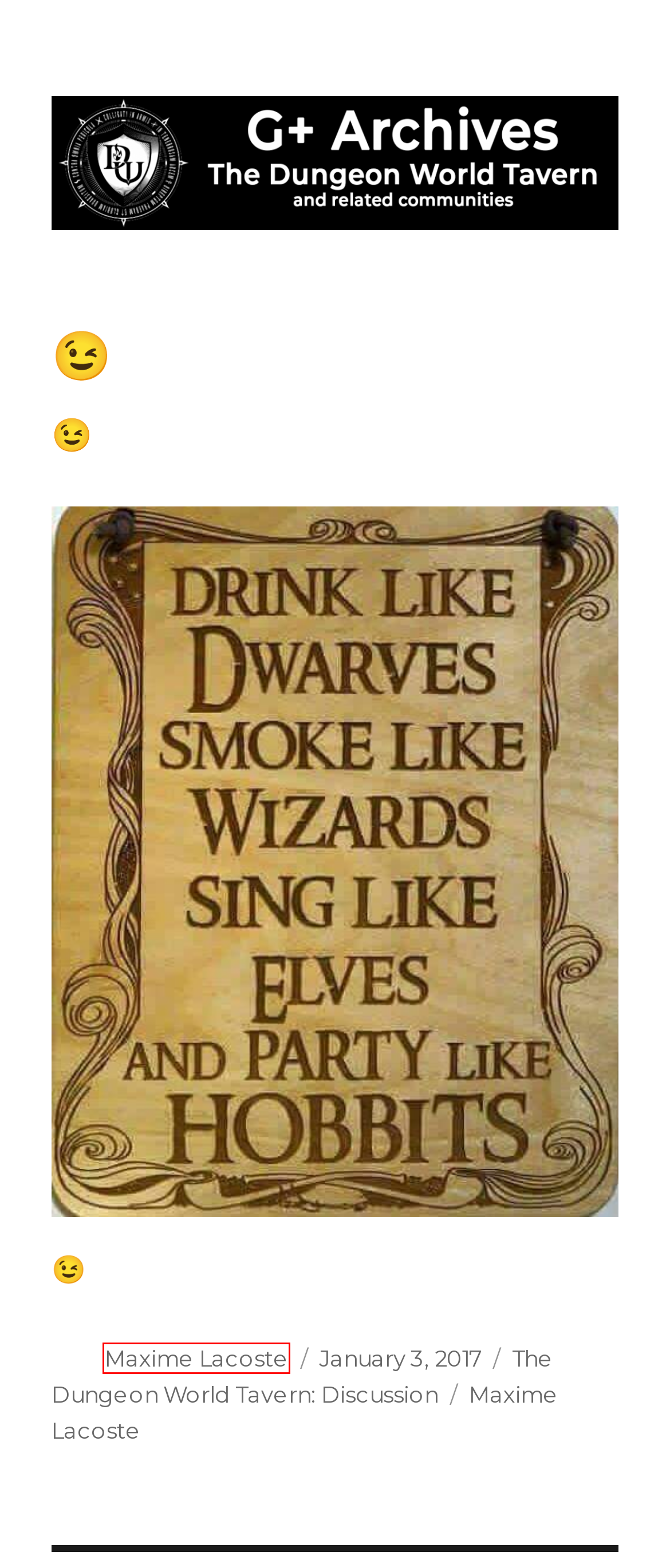Analyze the webpage screenshot with a red bounding box highlighting a UI element. Select the description that best matches the new webpage after clicking the highlighted element. Here are the options:
A. The Dungeon World Tavern: Discussion – Dungeon World Tavern G+ Archives
B. Adrian Thoen – Dungeon World Tavern G+ Archives
C. The Dungeon World Tavern: Base Classes – Dungeon World Tavern G+ Archives
D. Dungeon World Tavern G+ Archives
E. Gerard Snow – Dungeon World Tavern G+ Archives
F. Eric Lochstampfor – Dungeon World Tavern G+ Archives
G. The Dungeon World Tavern: Miscellaneous Resources – Dungeon World Tavern G+ Archives
H. Maxime Lacoste – Dungeon World Tavern G+ Archives

H